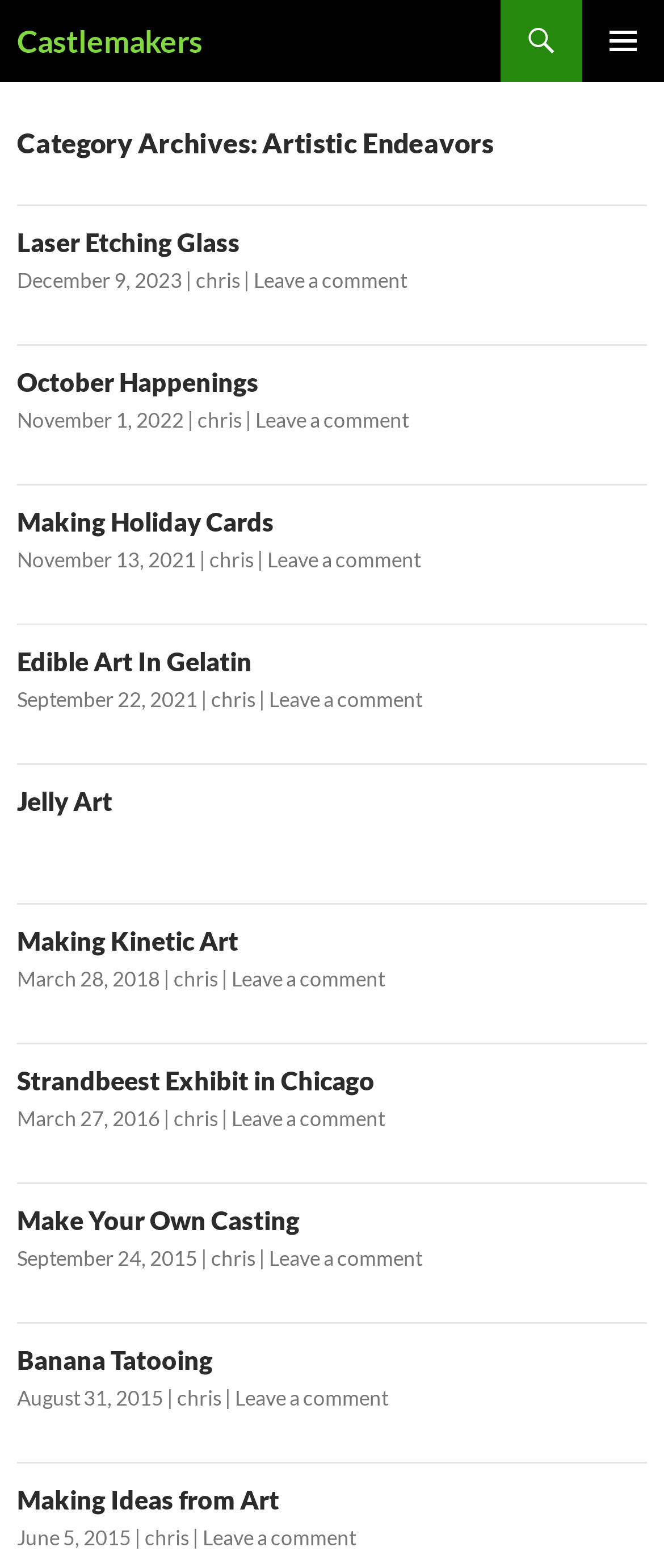Find the bounding box coordinates for the UI element whose description is: "Banana Tatooing". The coordinates should be four float numbers between 0 and 1, in the format [left, top, right, bottom].

[0.026, 0.857, 0.321, 0.877]